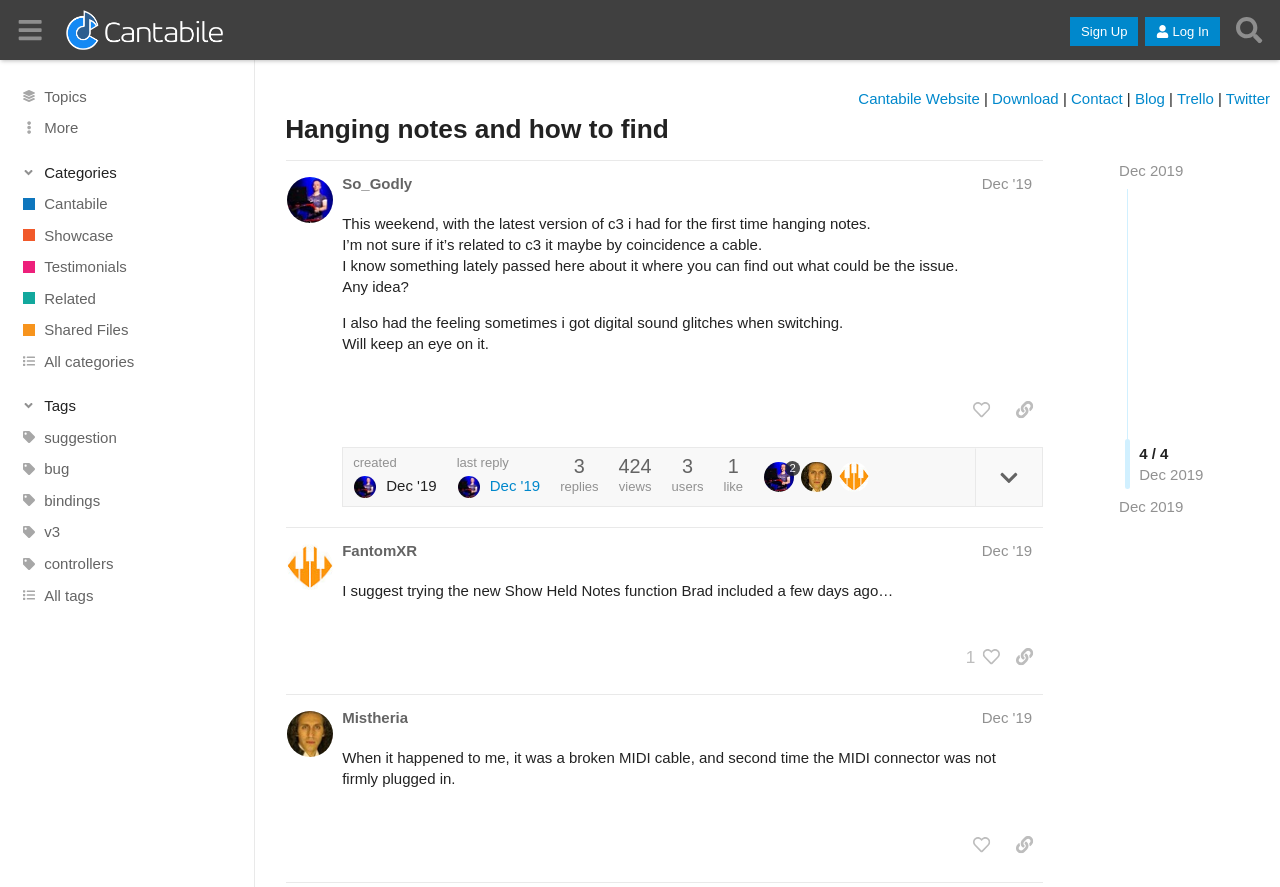What is the topic of the post? Look at the image and give a one-word or short phrase answer.

Hanging notes and how to find